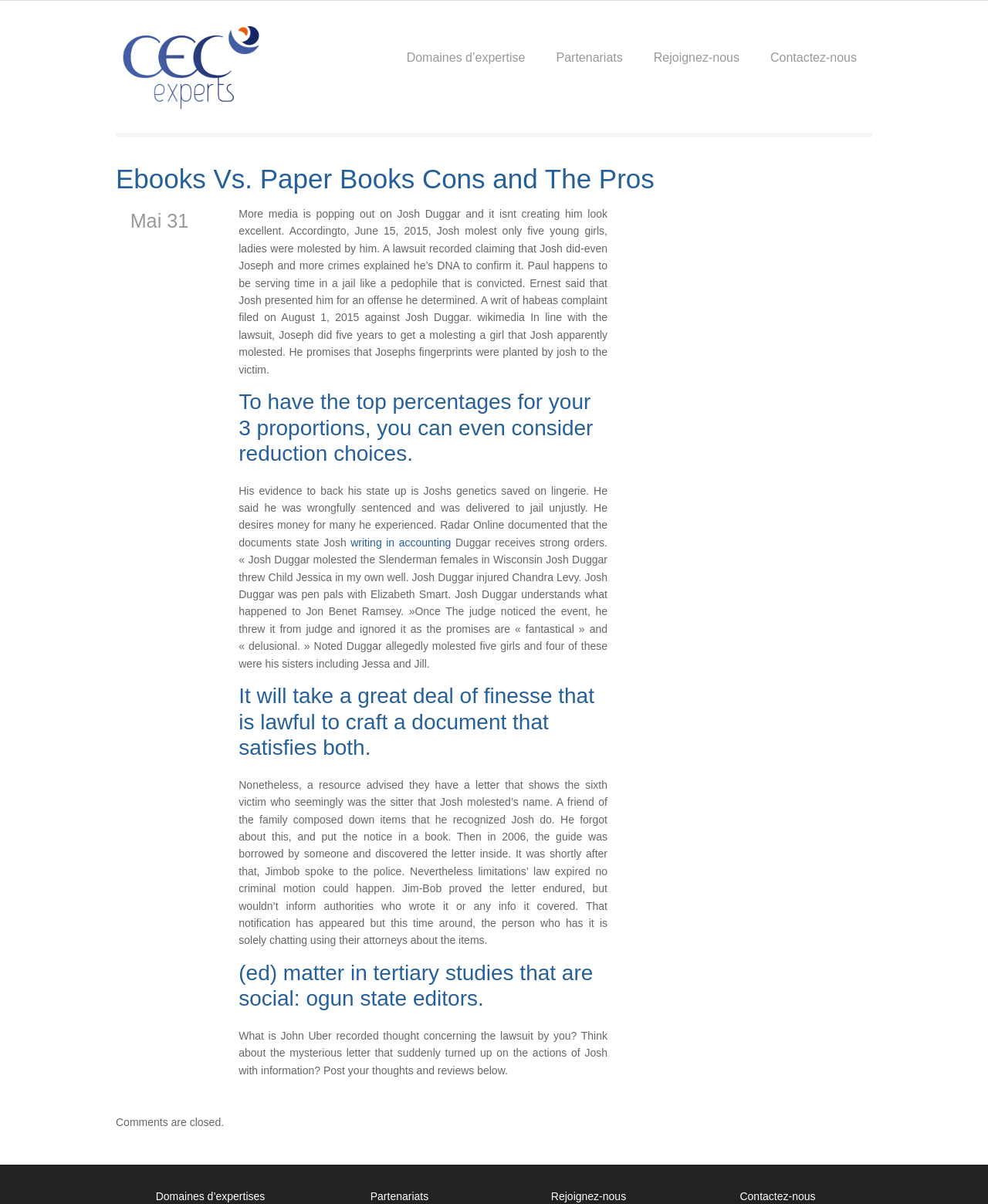Please reply to the following question with a single word or a short phrase:
How many links are there in the top navigation bar?

4